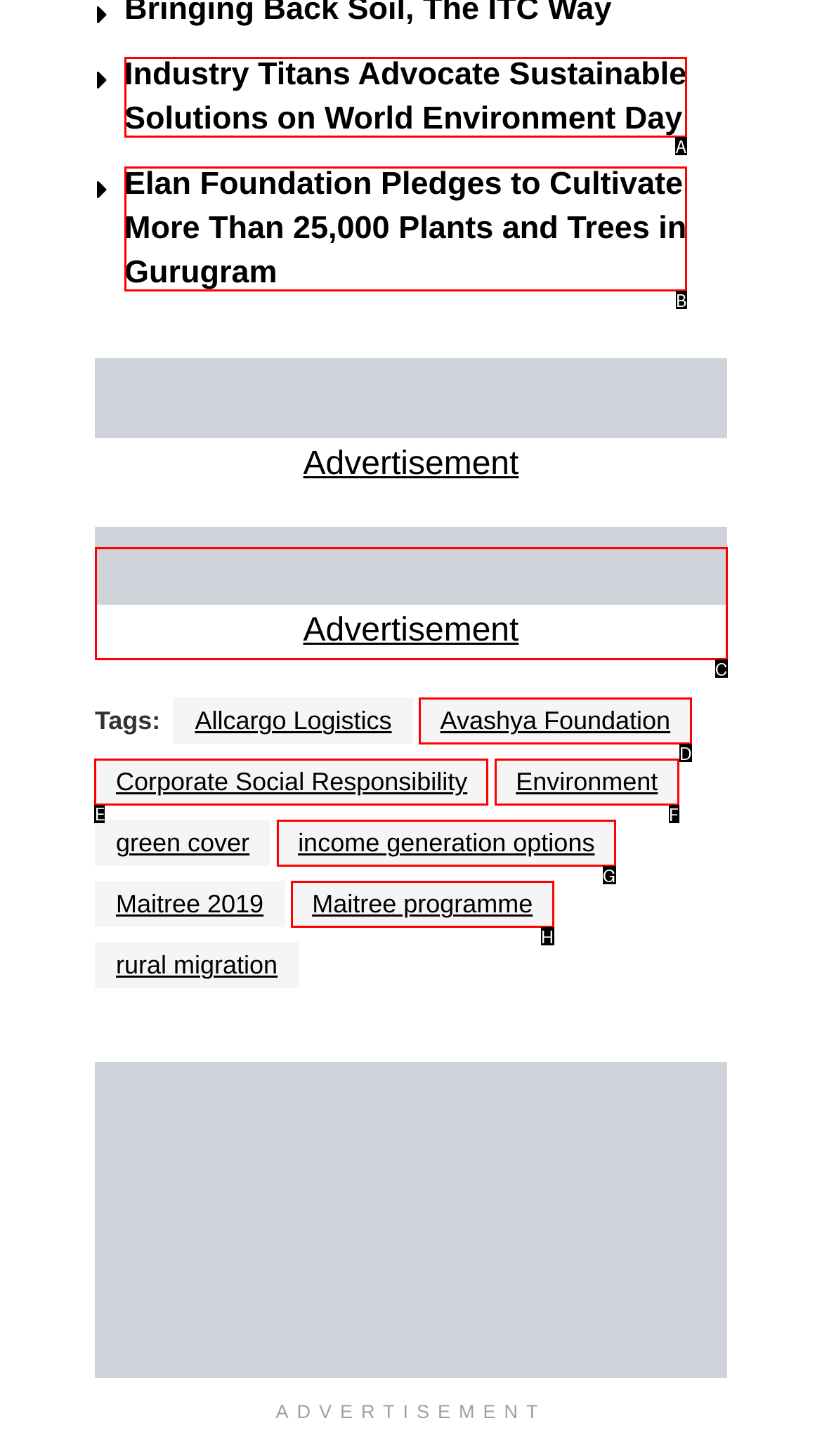Which HTML element should be clicked to perform the following task: Click the link to read about Corporate Social Responsibility
Reply with the letter of the appropriate option.

E